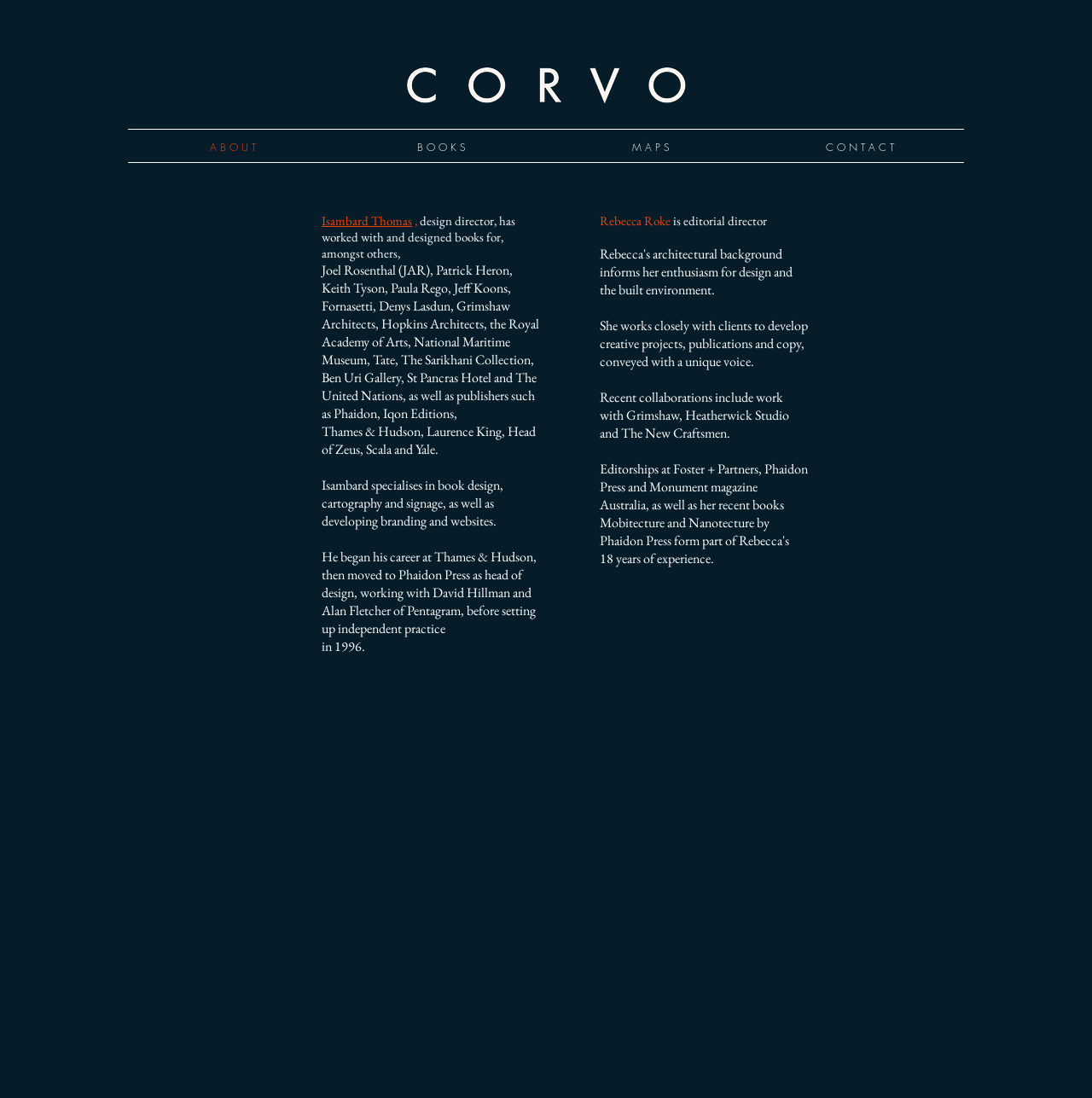With reference to the screenshot, provide a detailed response to the question below:
How many years of experience does Rebecca Roke have?

The webpage mentions that Rebecca Roke has 18 years of experience, which is stated in the text '18 years of experience'.